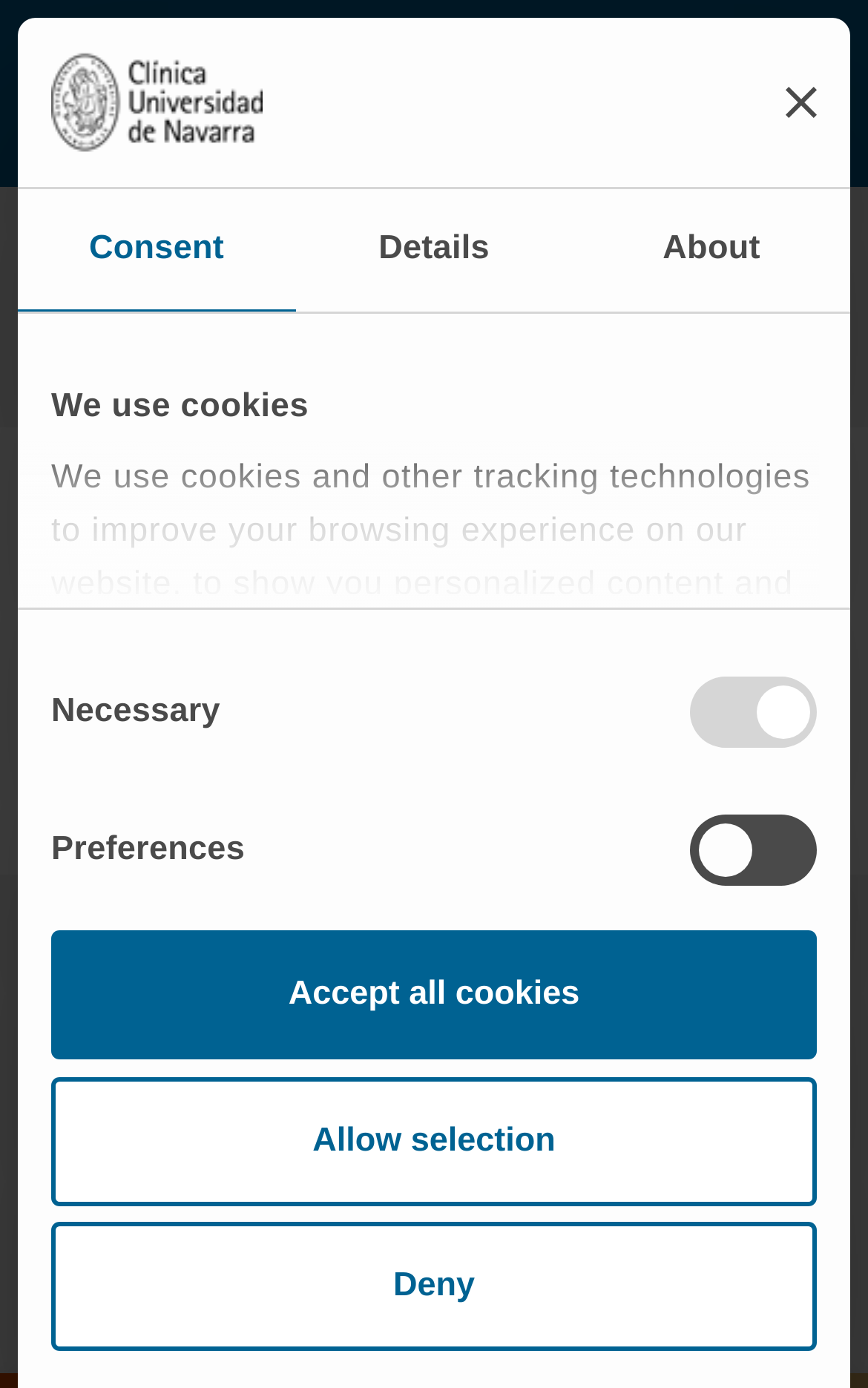How many buttons are available in the consent section?
Please look at the screenshot and answer using one word or phrase.

3